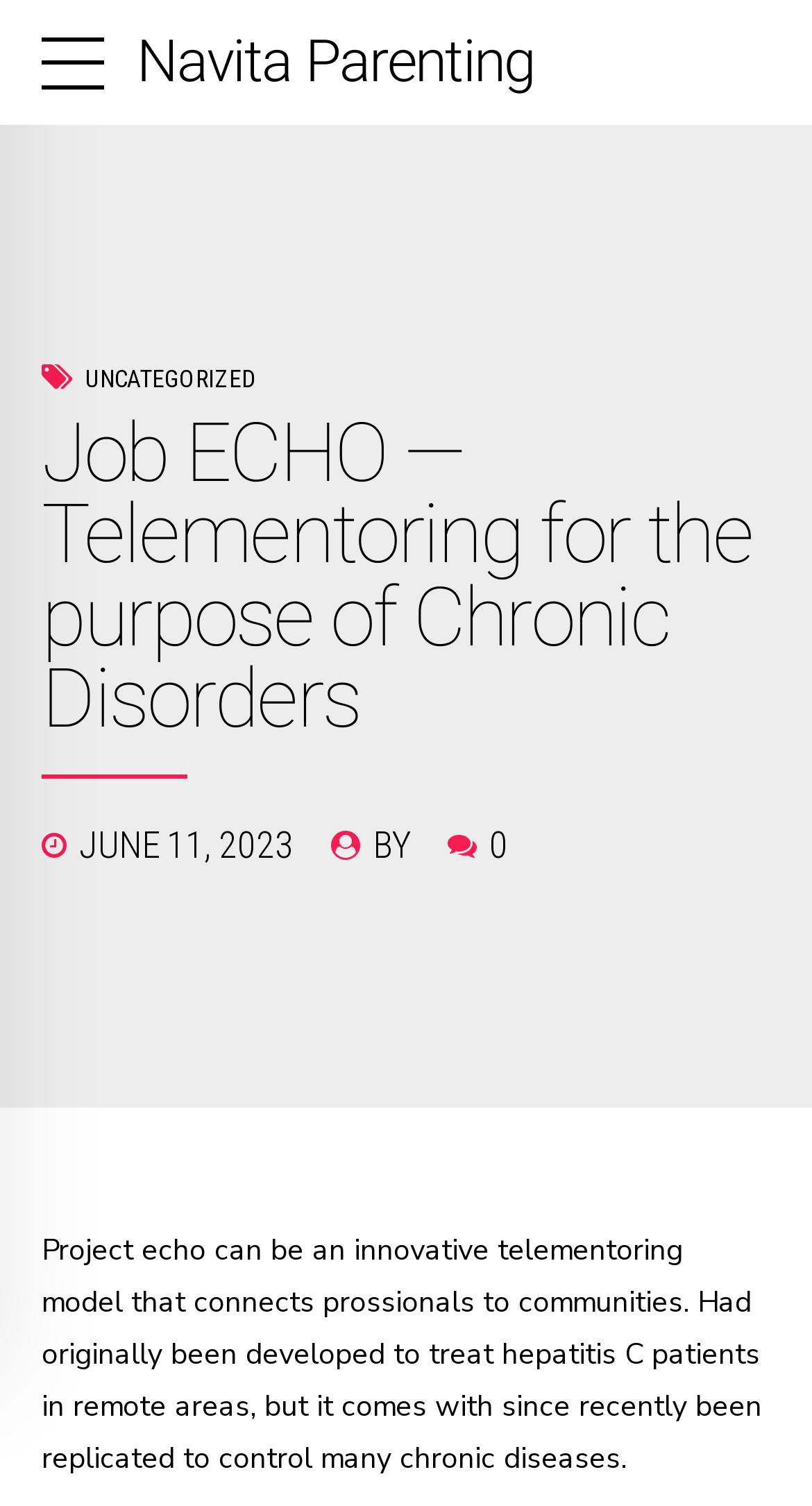Who is the author of the webpage content?
Offer a detailed and exhaustive answer to the question.

The webpage does not explicitly mention the author of the content, so it is unknown.